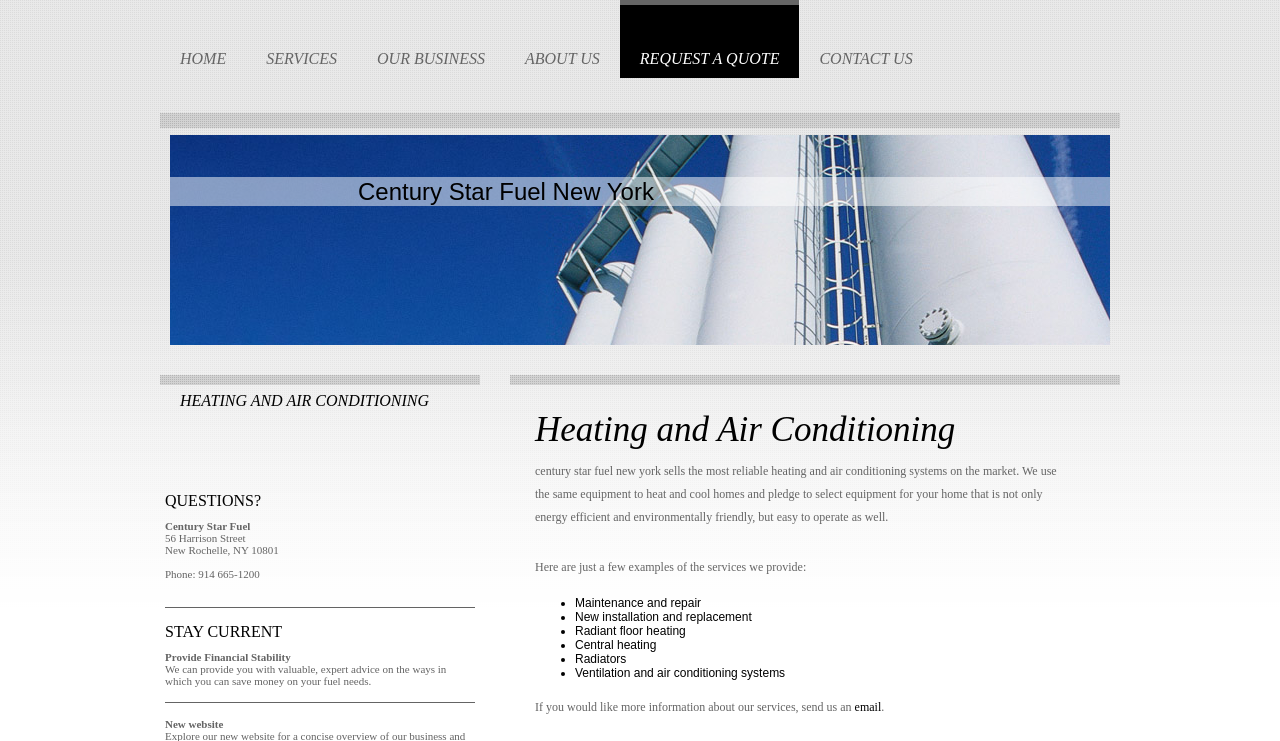Please provide a comprehensive response to the question below by analyzing the image: 
What is the address of Century Star Fuel New York?

The address of Century Star Fuel New York can be found at the bottom of the webpage, which is 56 Harrison Street, New Rochelle, NY 10801.